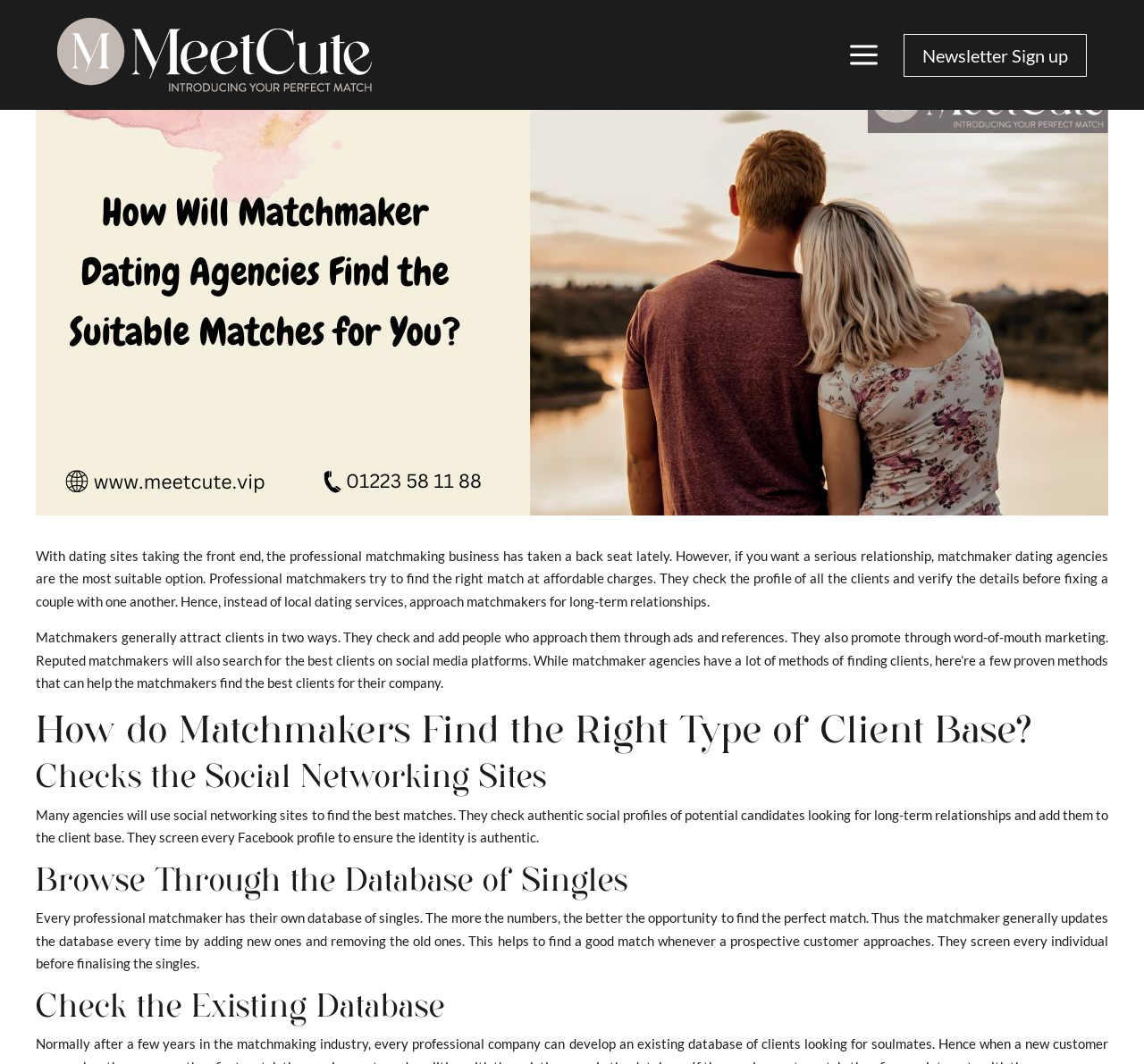Please answer the following question using a single word or phrase: What is the purpose of a matchmaker's database?

To find perfect matches